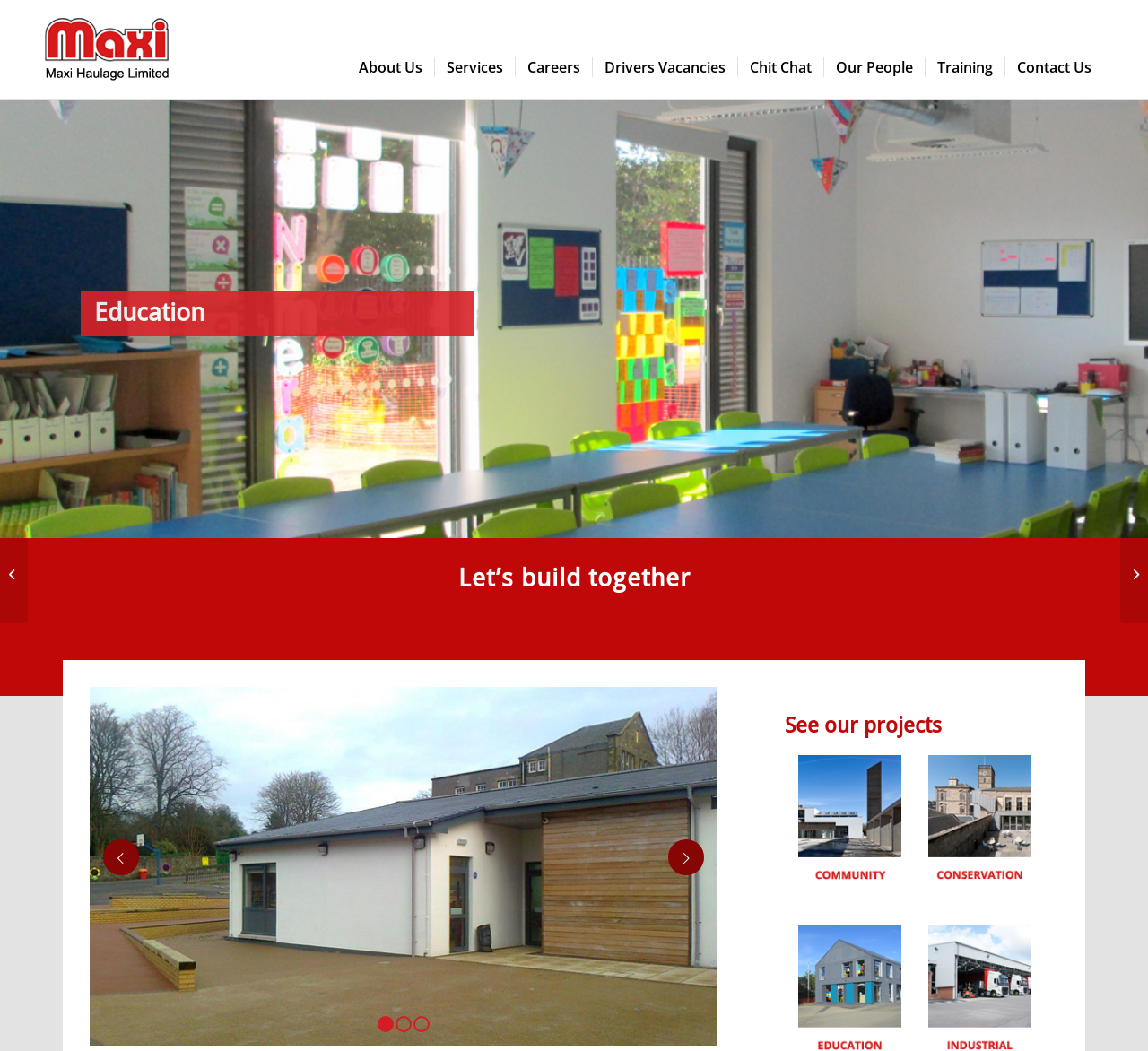Identify the bounding box coordinates of the region that should be clicked to execute the following instruction: "View the 'Recent Posts'".

None